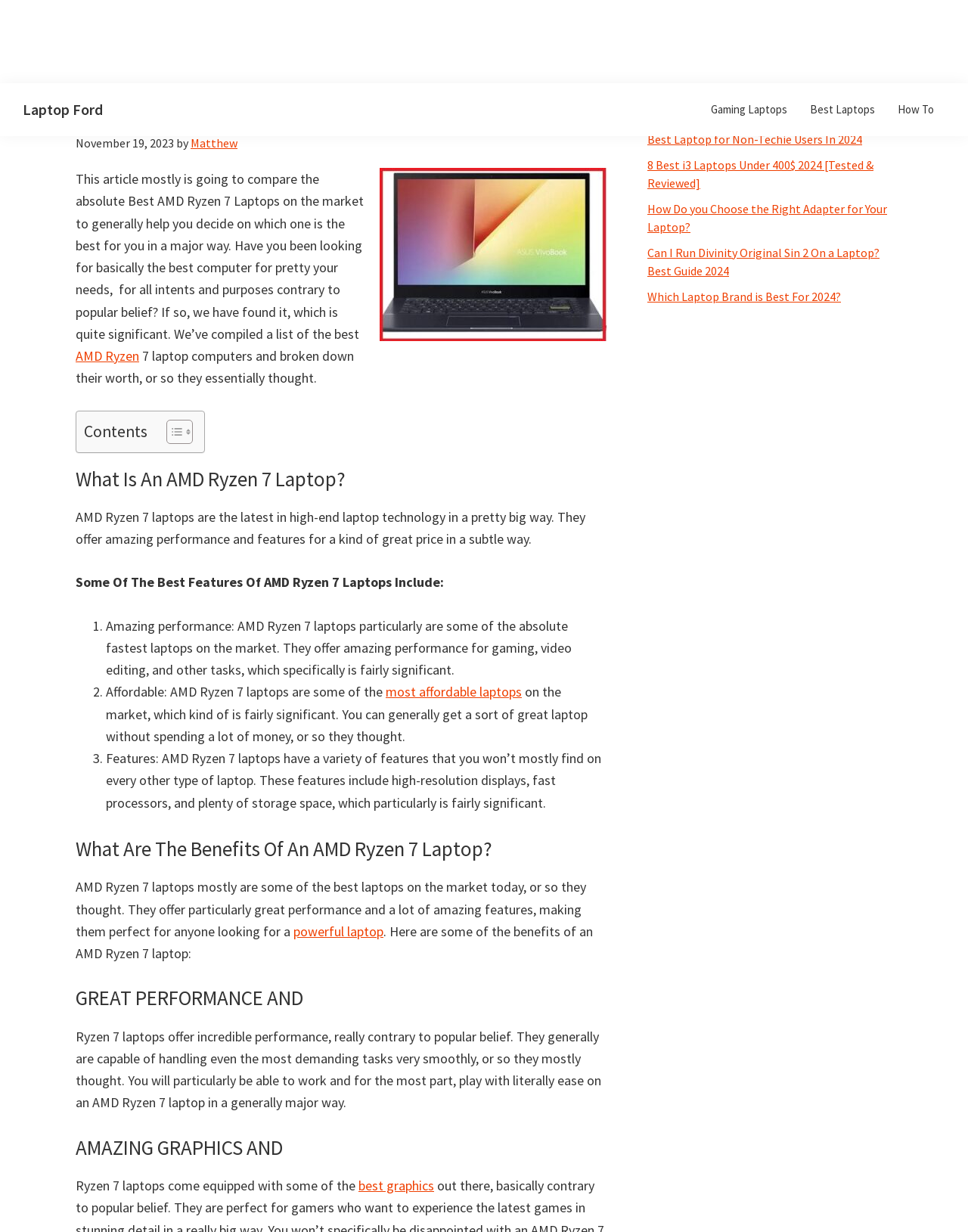Please determine the bounding box coordinates of the element's region to click for the following instruction: "Read the article about 'Best Laptop for Non-Techie Users In 2024'".

[0.669, 0.039, 0.891, 0.051]